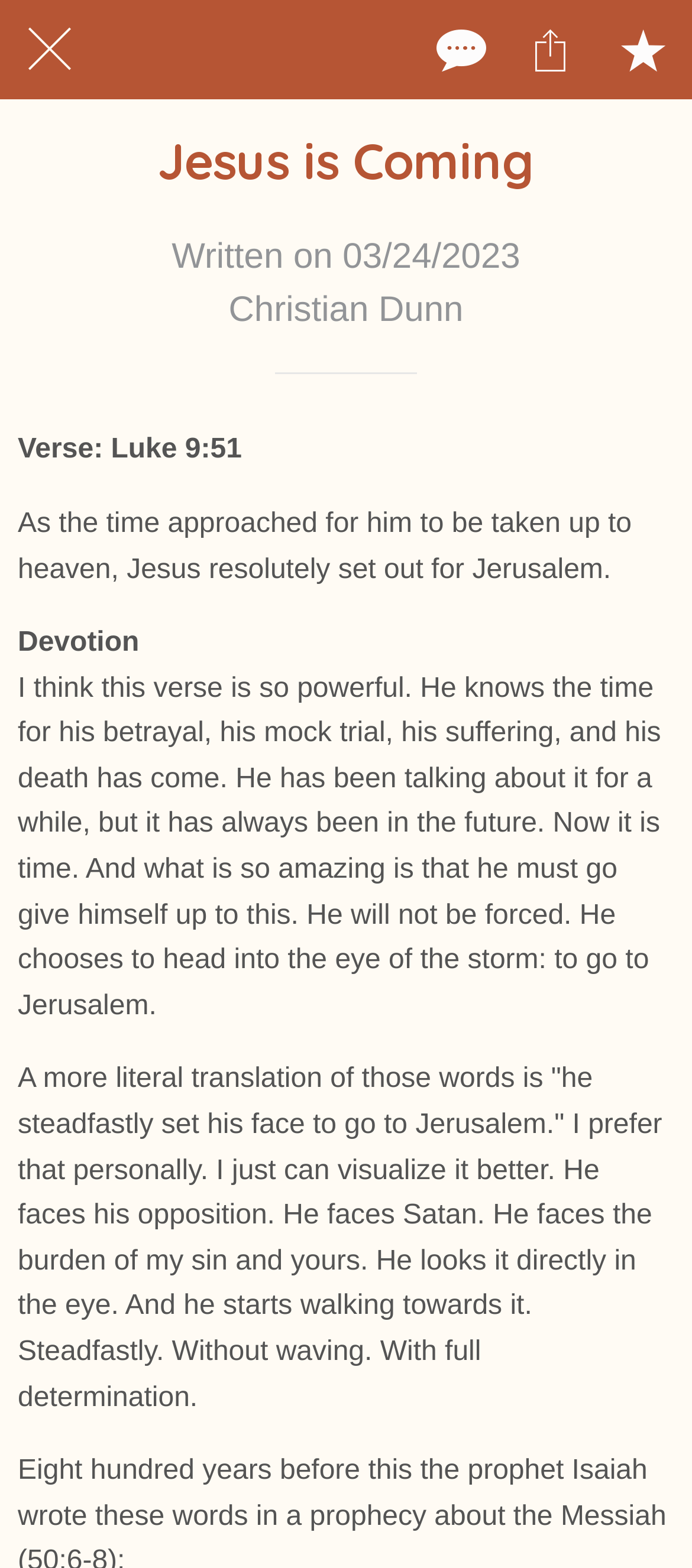Who wrote the article?
Carefully analyze the image and provide a detailed answer to the question.

I looked for the author's name on the webpage and found it below the heading 'Jesus is Coming', which is 'Christian Dunn'.